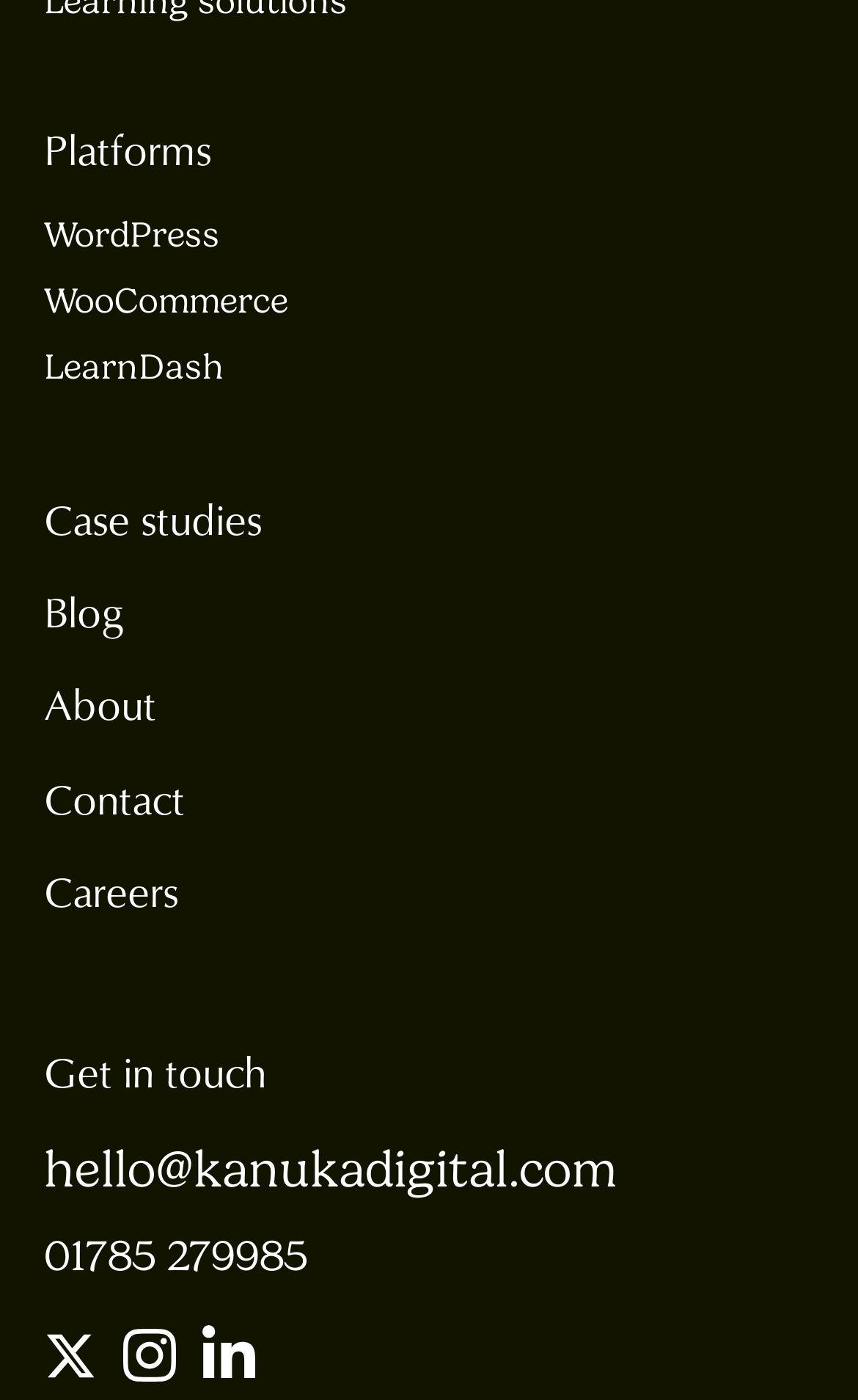Identify the bounding box coordinates of the part that should be clicked to carry out this instruction: "Follow us on Instagram".

[0.144, 0.966, 0.205, 0.996]